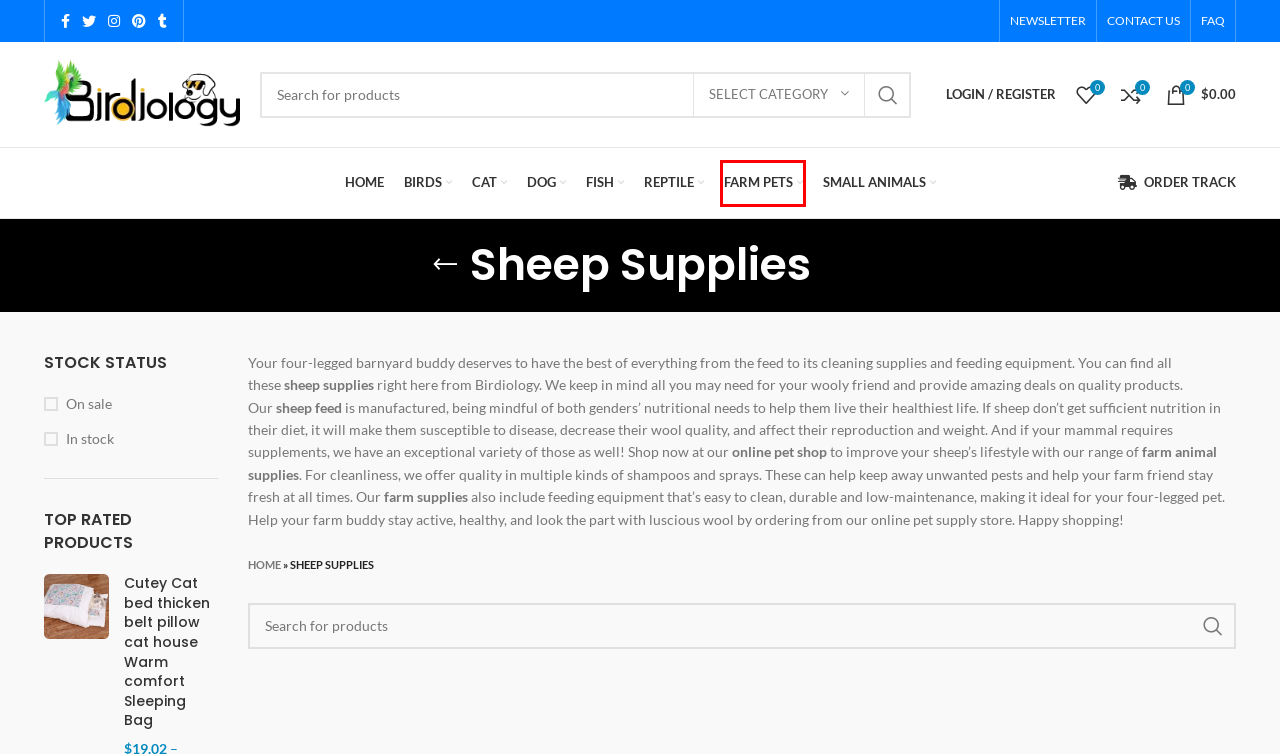Analyze the given webpage screenshot and identify the UI element within the red bounding box. Select the webpage description that best matches what you expect the new webpage to look like after clicking the element. Here are the candidates:
A. Cart | Birdiology
B. Birds Archives | Birdiology
C. My account | Birdiology
D. Order Tracking | Birdiology
E. Farm Pets Archives | Birdiology
F. Cutey Cat bed thicken belt pillow cat house Warm comfort Sleeping Bag | Birdiology
G. Cat Archives | Birdiology
H. Dog Archives | Birdiology

E